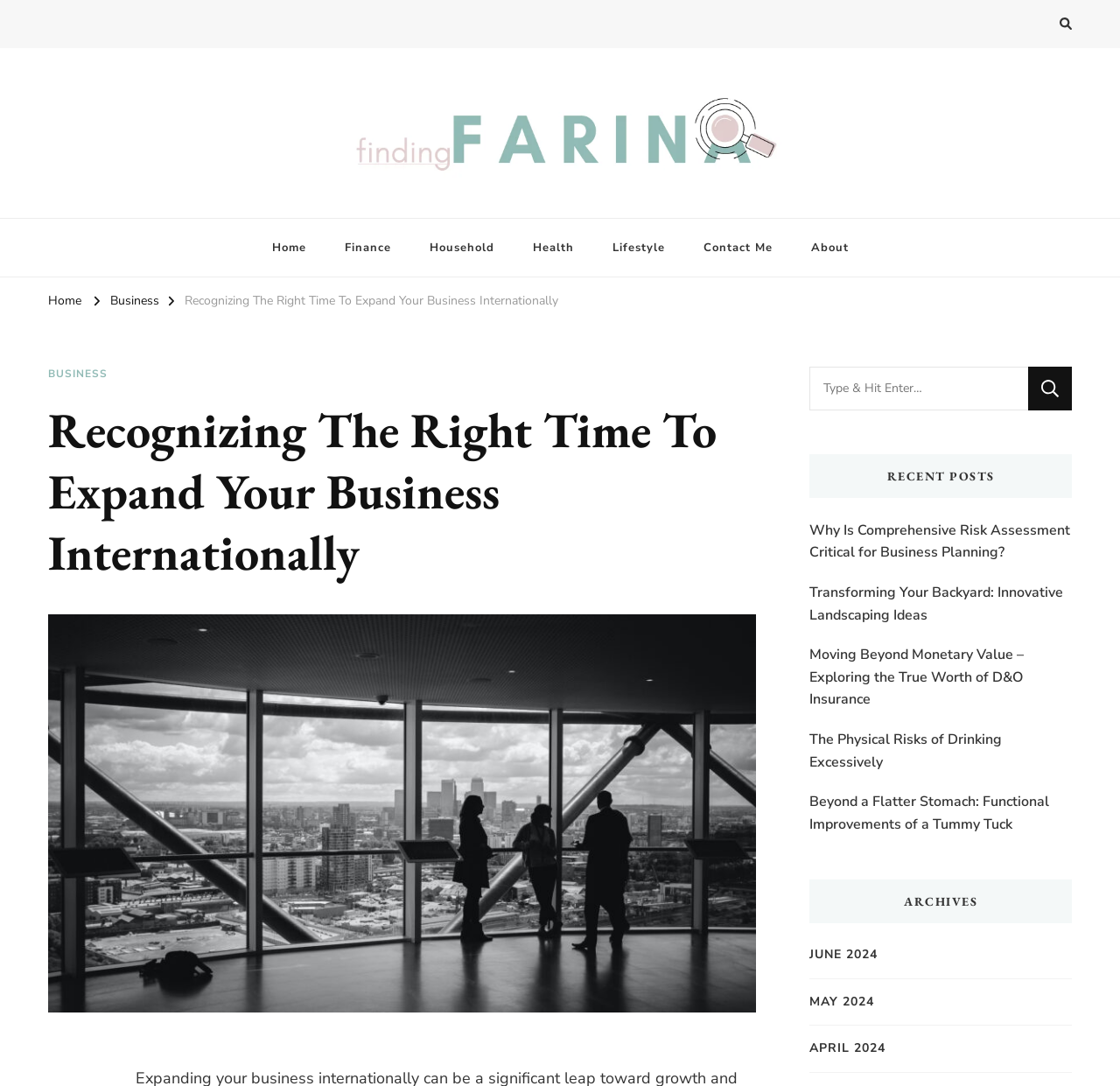Summarize the webpage with intricate details.

This webpage is about business expansion and finance, with a focus on recognizing the right time to expand a business internationally. At the top, there is a button and a link to "Finding Farina" with an accompanying image. Below this, there is a section with links to different categories, including "Home", "Finance", "Household", "Health", "Lifestyle", "Contact Me", and "About".

On the left side, there are links to "Home" and "Business", followed by a heading that reads "Recognizing The Right Time To Expand Your Business Internationally". Below this heading, there is an image related to the topic. 

On the right side, there is a search bar with a prompt "Looking for Something?" and a search button. Below this, there are headings for "RECENT POSTS" and "ARCHIVES". Under "RECENT POSTS", there are five links to different articles, including "Why Is Comprehensive Risk Assessment Critical for Business Planning?" and "Beyond a Flatter Stomach: Functional Improvements of a Tummy Tuck". Under "ARCHIVES", there are links to different months, including "JUNE 2024", "MAY 2024", and "APRIL 2024".